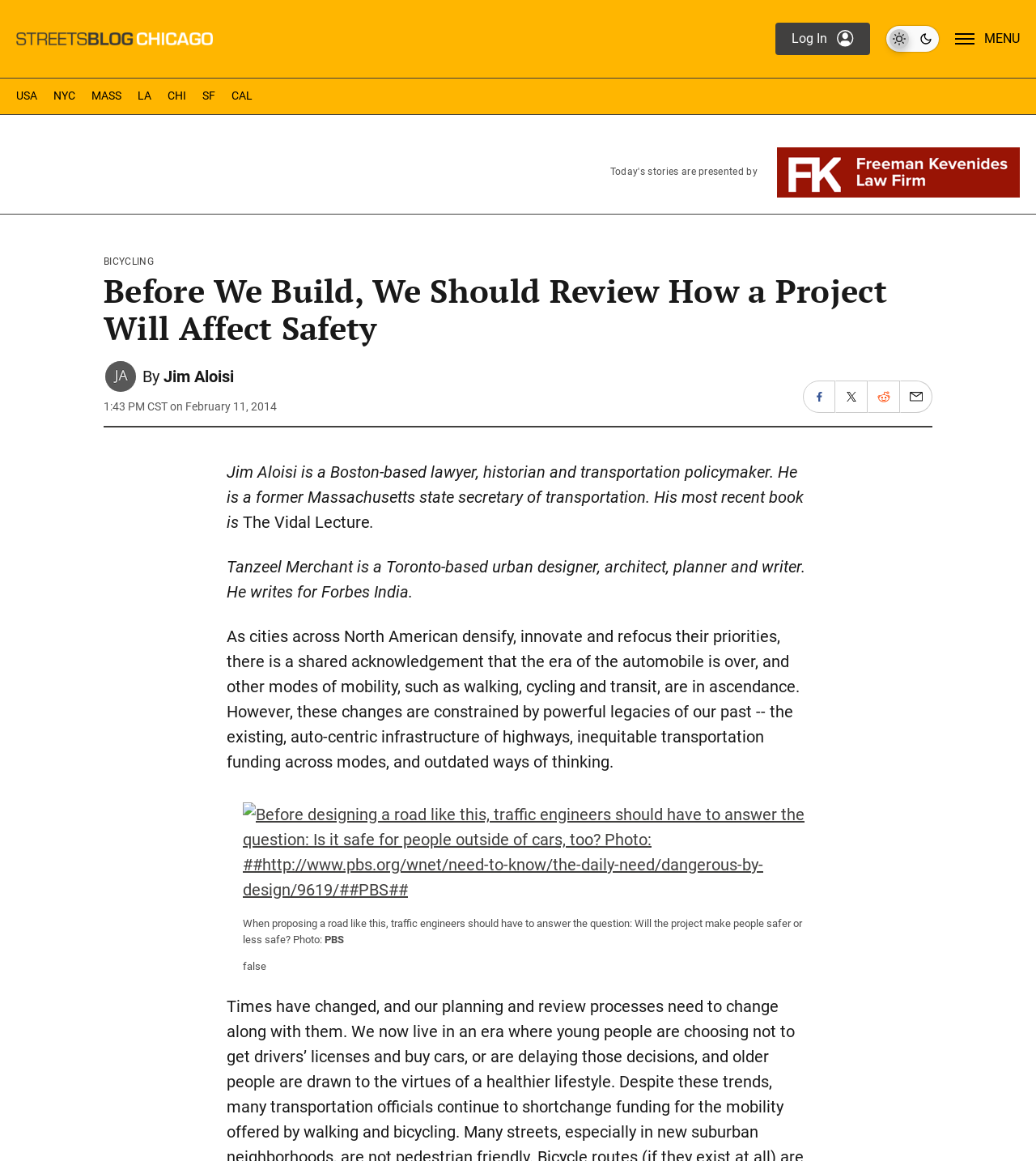What is the topic of discussion in this article?
Could you answer the question with a detailed and thorough explanation?

The article discusses the importance of reviewing how a project will affect safety, specifically in the context of transportation, as mentioned in the main heading 'Before We Build, We Should Review How a Project Will Affect Safety'.